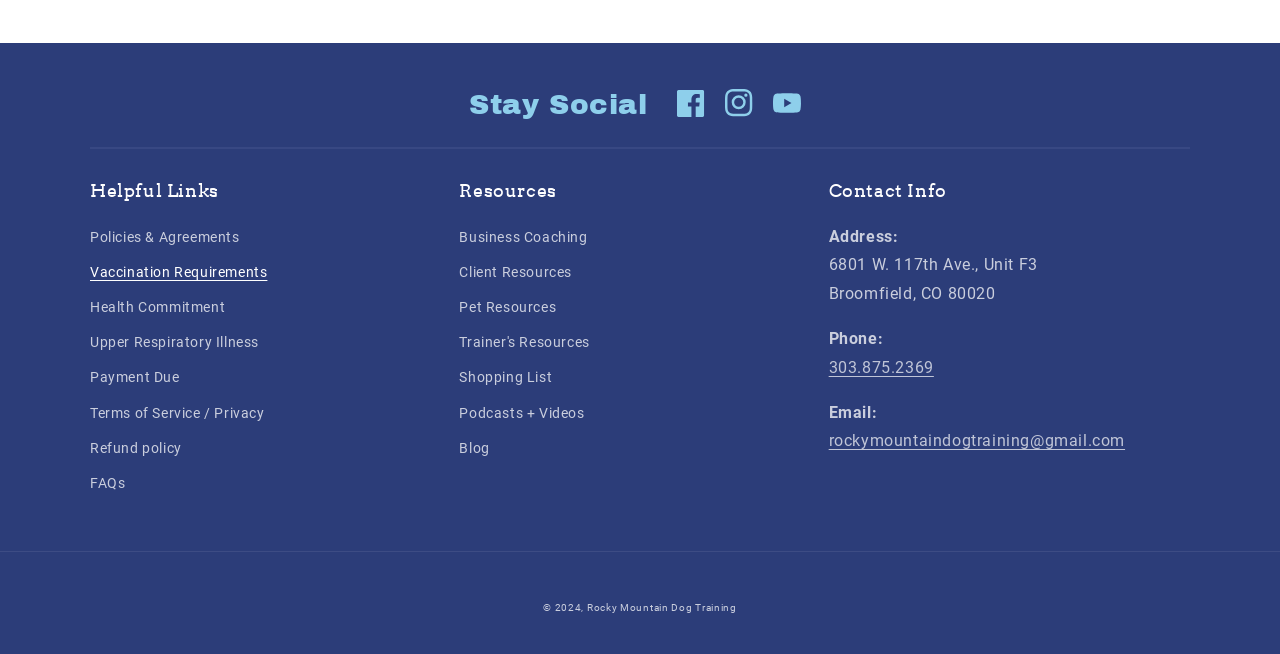Point out the bounding box coordinates of the section to click in order to follow this instruction: "View Facebook page".

[0.521, 0.121, 0.559, 0.195]